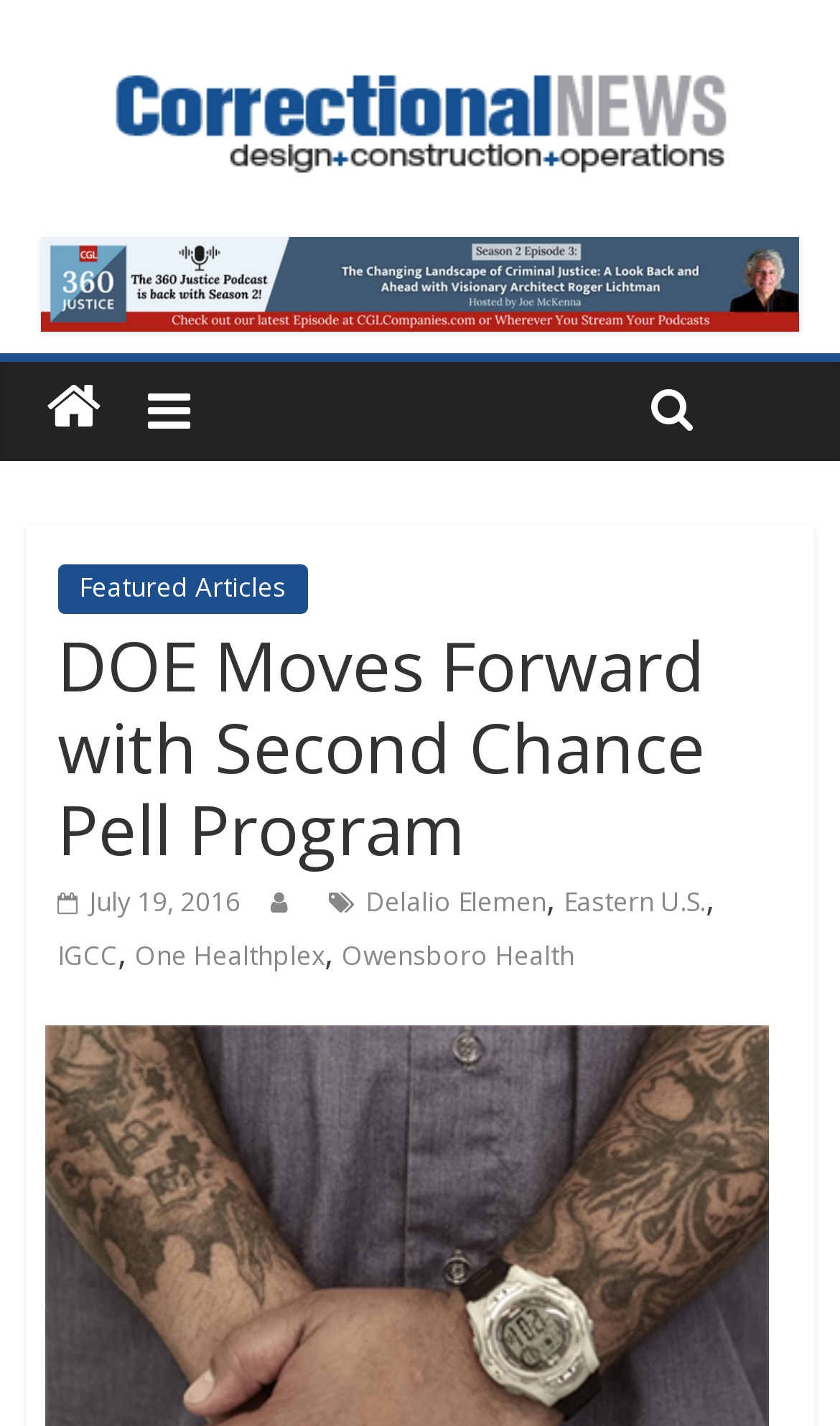Determine the bounding box coordinates for the clickable element required to fulfill the instruction: "go to Correctional News". Provide the coordinates as four float numbers between 0 and 1, i.e., [left, top, right, bottom].

[0.135, 0.017, 0.865, 0.05]